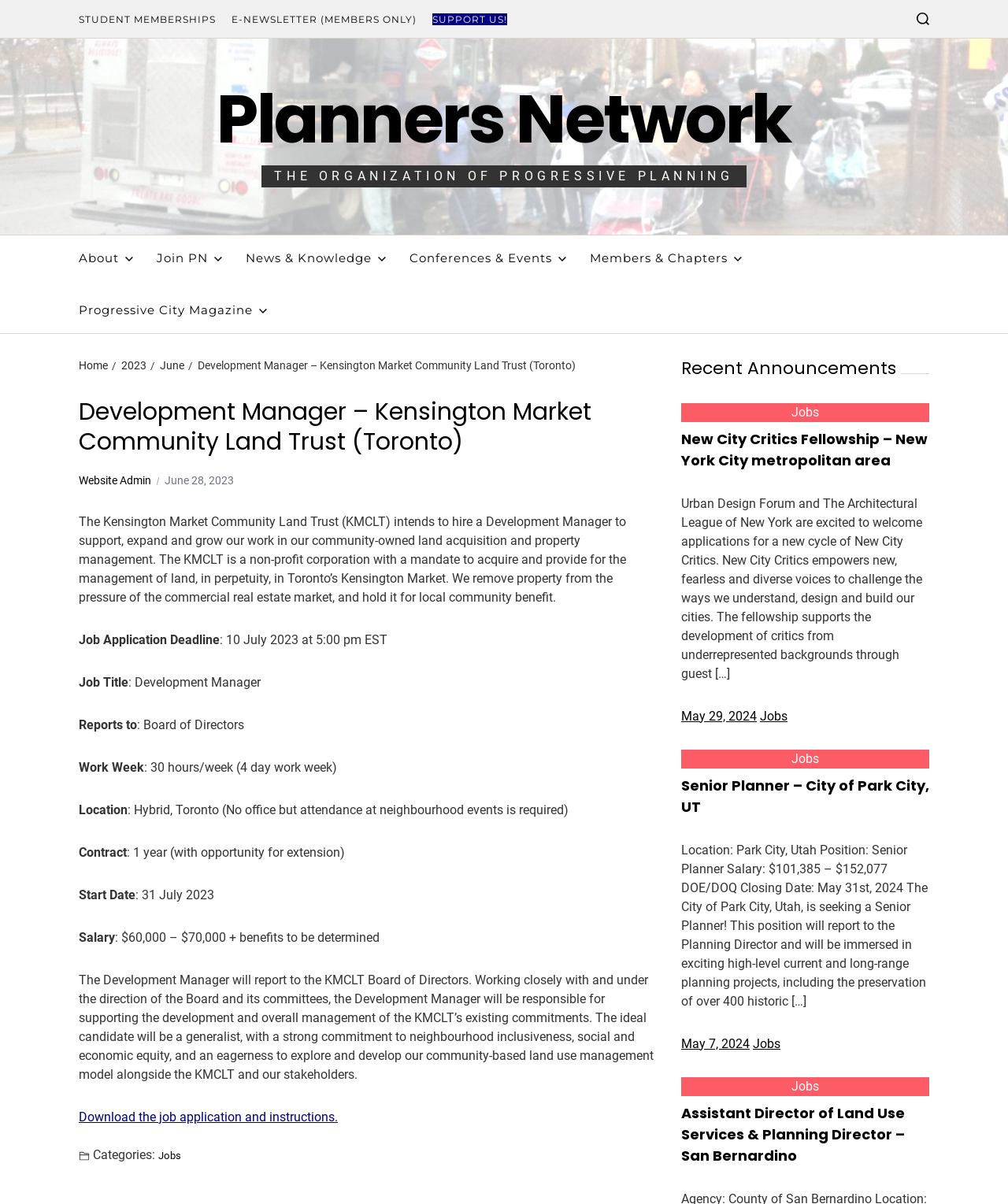Please specify the bounding box coordinates of the clickable section necessary to execute the following command: "Click About".

[0.078, 0.196, 0.132, 0.233]